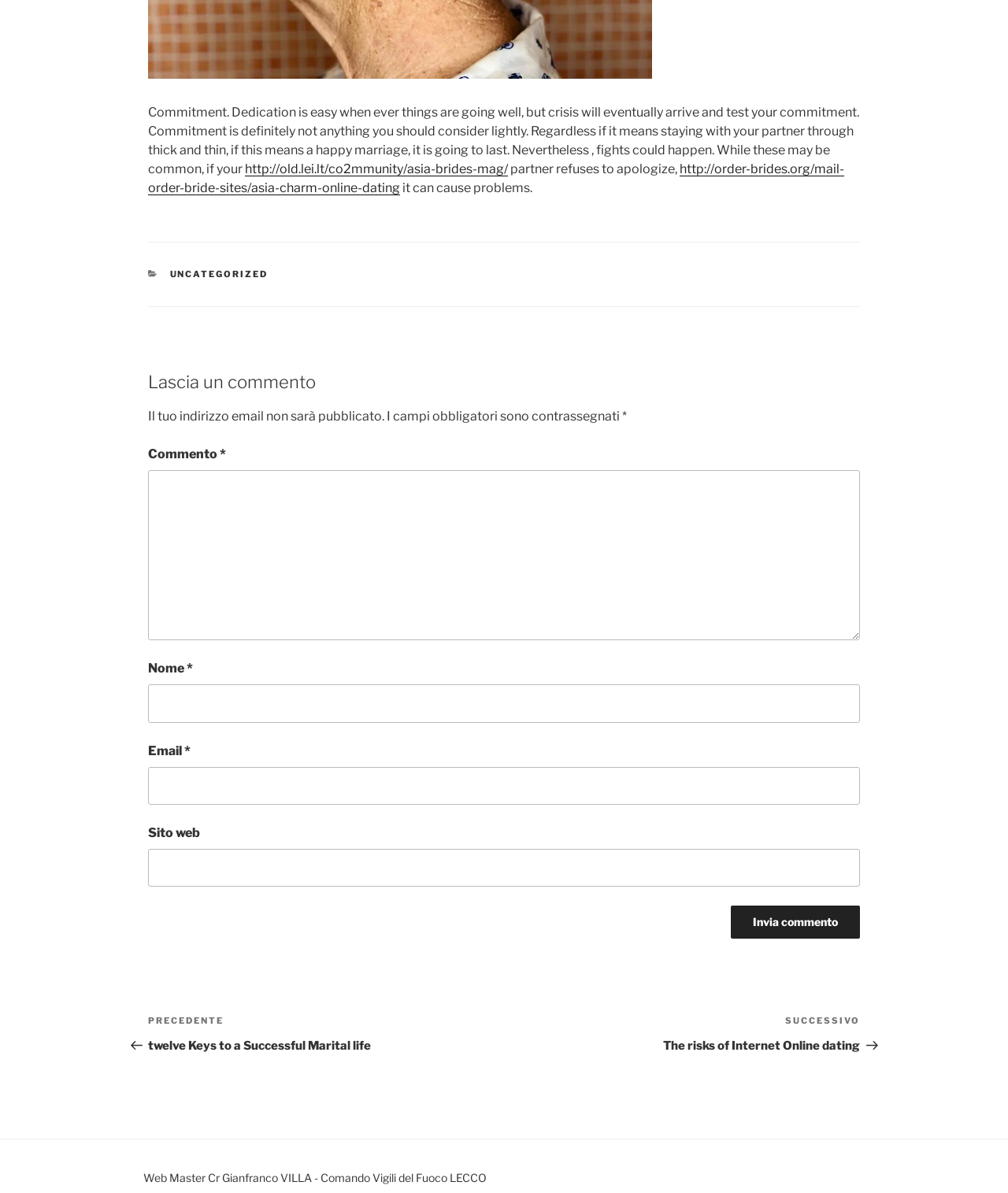Identify the bounding box coordinates of the area you need to click to perform the following instruction: "Enter your email in the 'Email' field".

[0.147, 0.643, 0.853, 0.675]